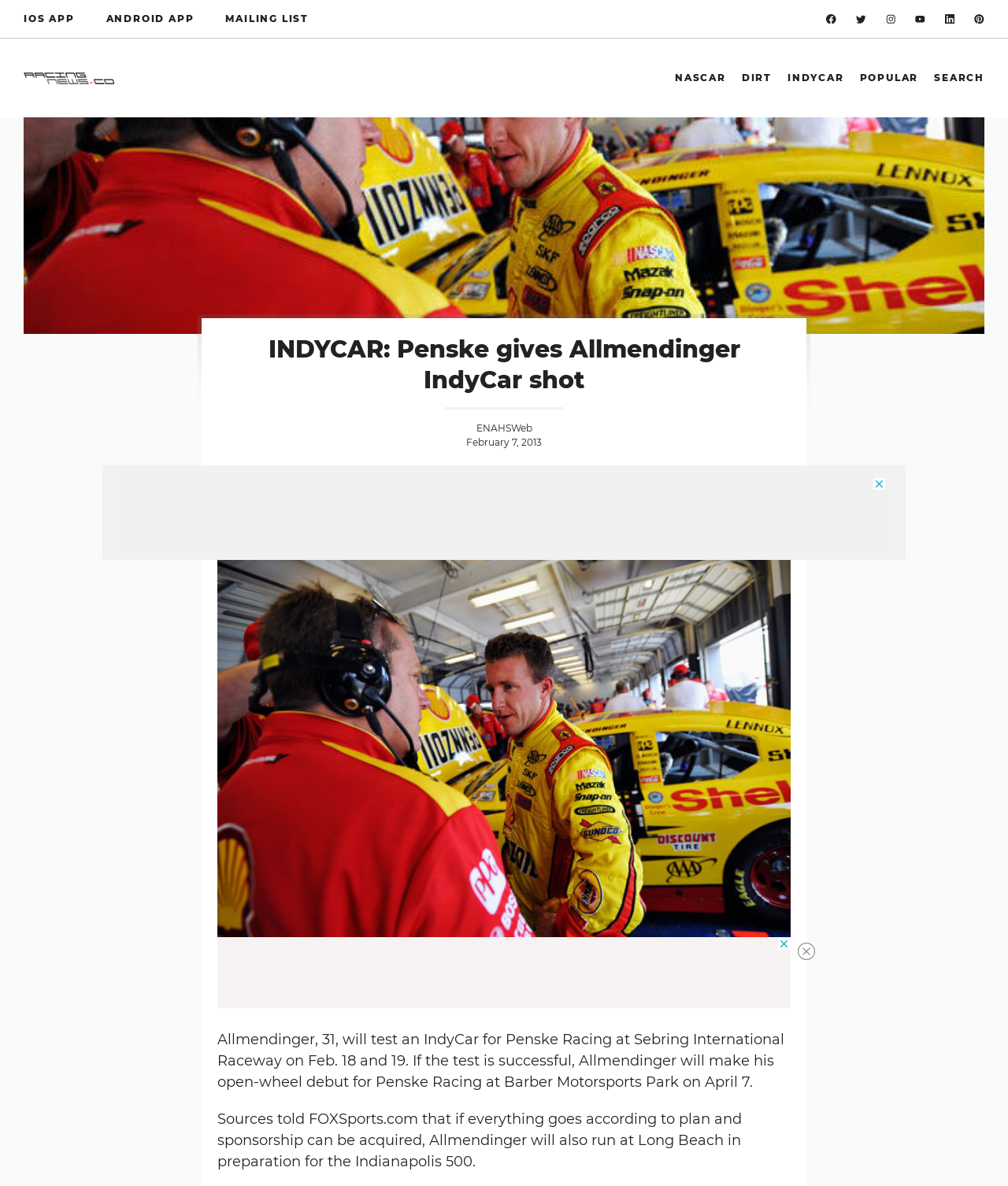Show the bounding box coordinates of the element that should be clicked to complete the task: "Add BACI BY PERUGINA to cart".

None